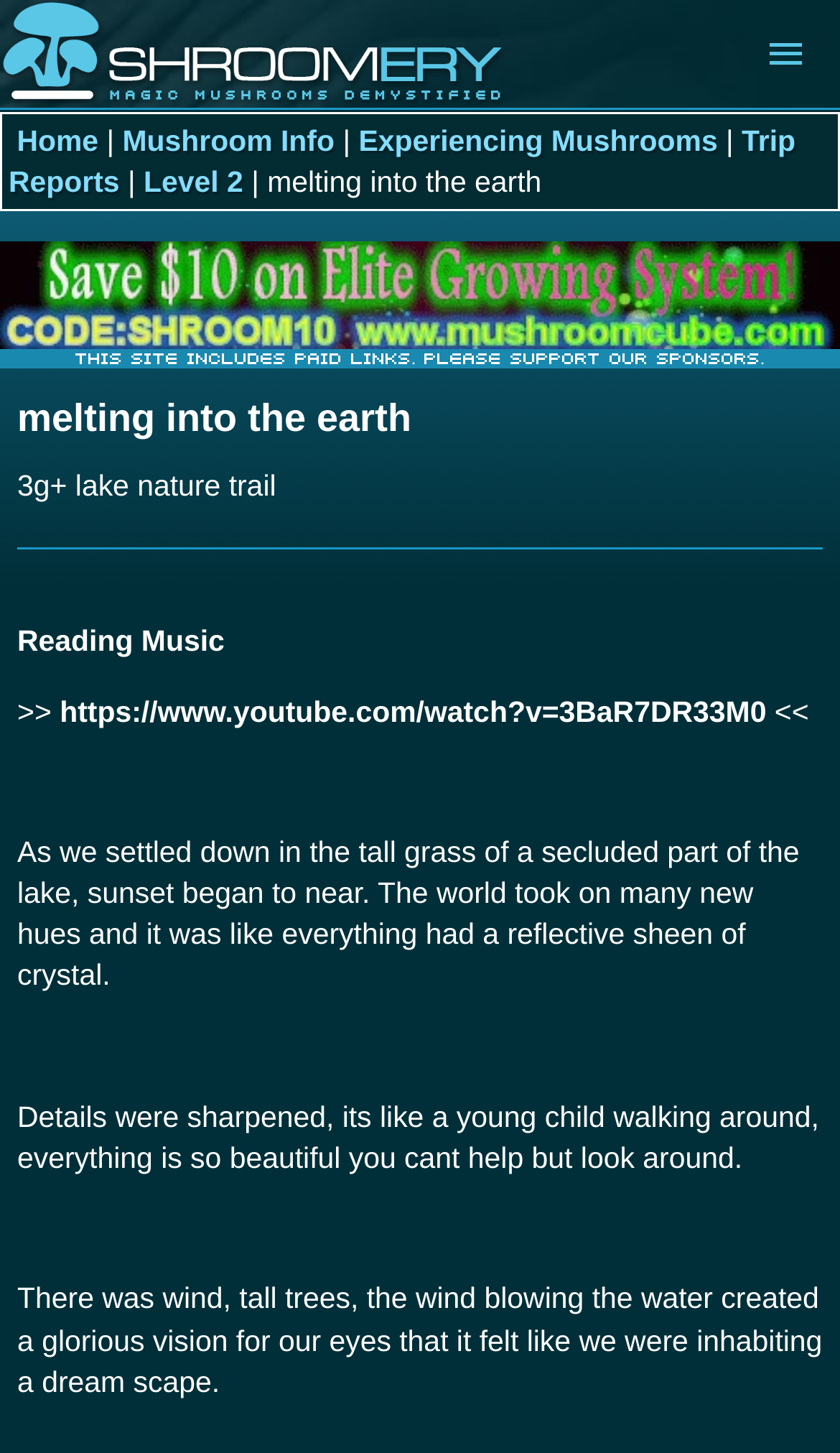Look at the image and answer the question in detail:
How many links are in the navigation menu?

The navigation menu is located at the top of the webpage and contains links to 'Home', 'Mushroom Info', 'Experiencing Mushrooms', 'Trip Reports', 'Level 2', and 'melting into the earth'. Counting these links, there are 6 in total.